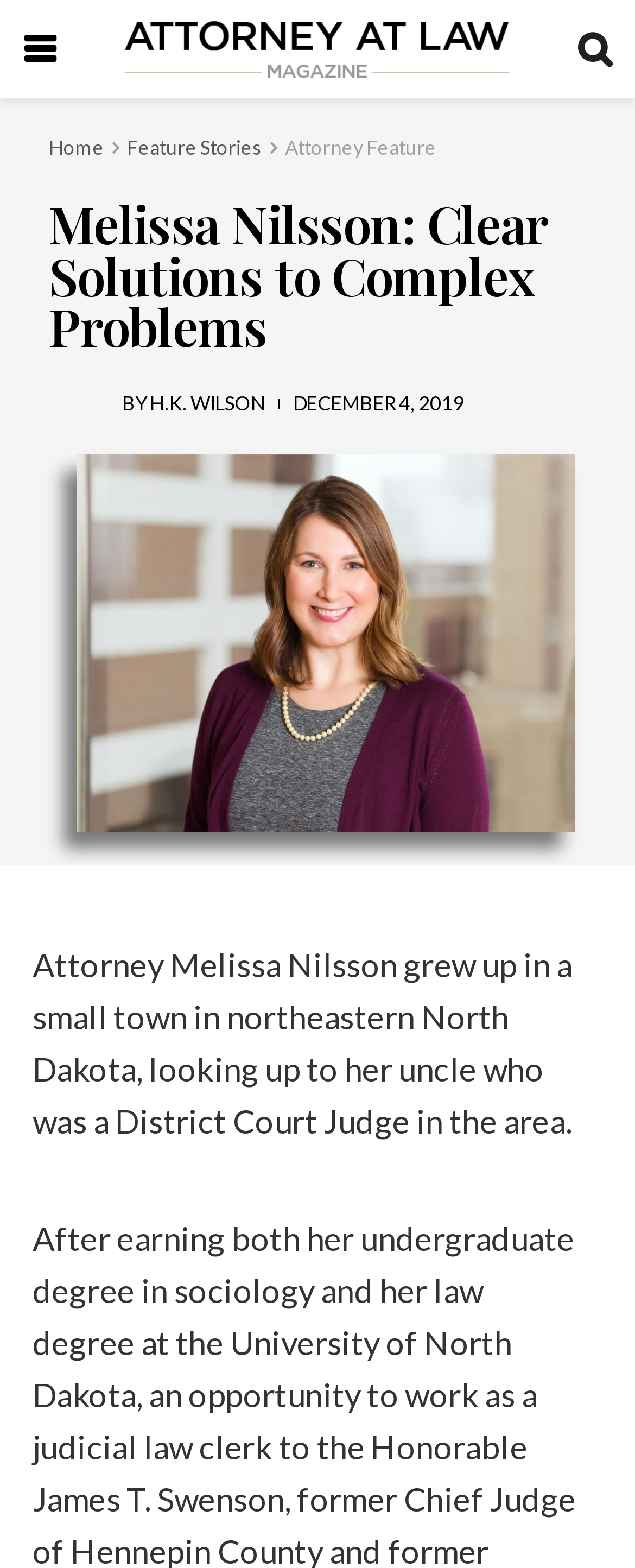Calculate the bounding box coordinates for the UI element based on the following description: "By H.K. Wilson". Ensure the coordinates are four float numbers between 0 and 1, i.e., [left, top, right, bottom].

[0.077, 0.246, 0.418, 0.269]